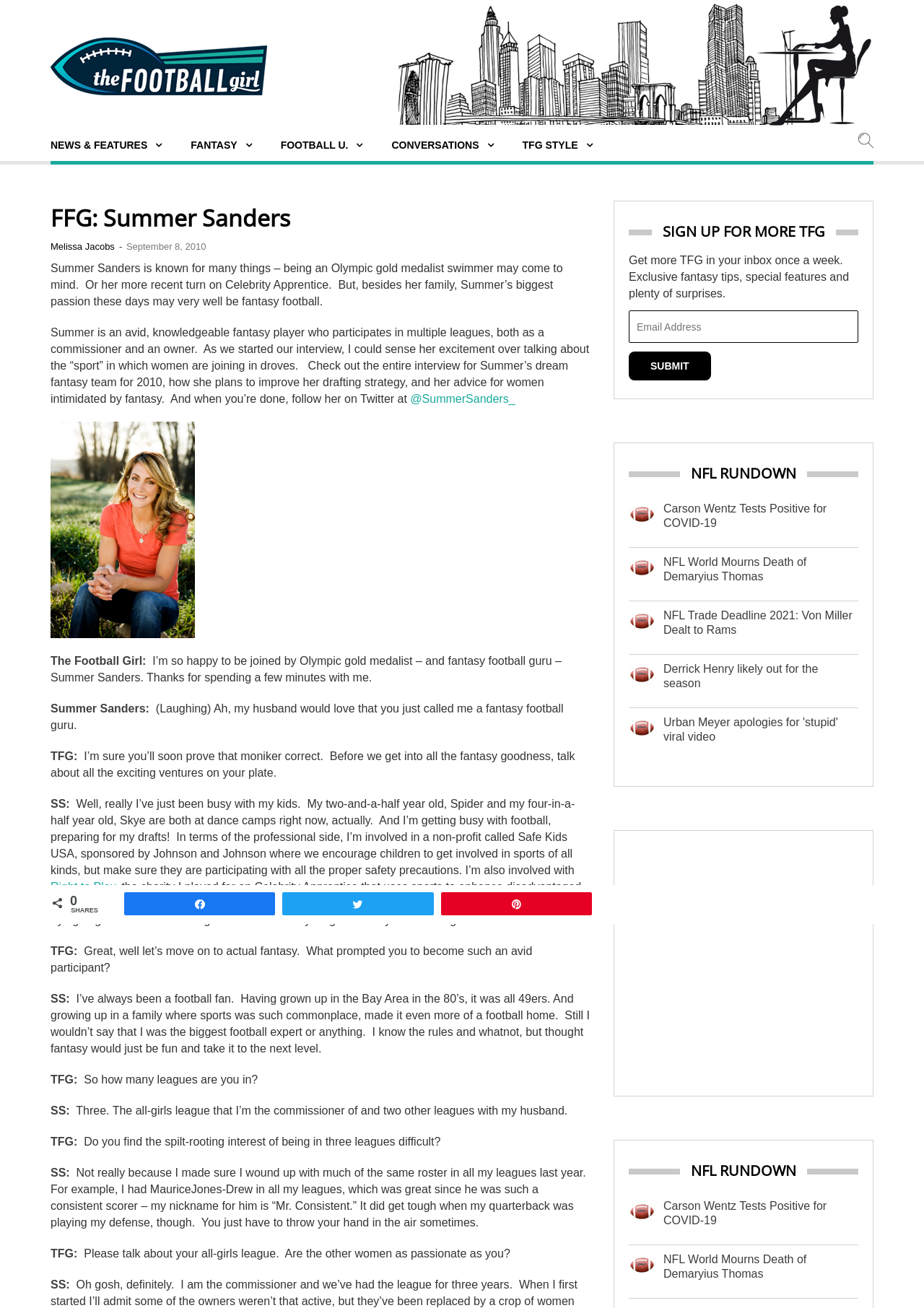Please find the bounding box coordinates of the element's region to be clicked to carry out this instruction: "Submit your email to get more TFG".

[0.68, 0.269, 0.769, 0.291]